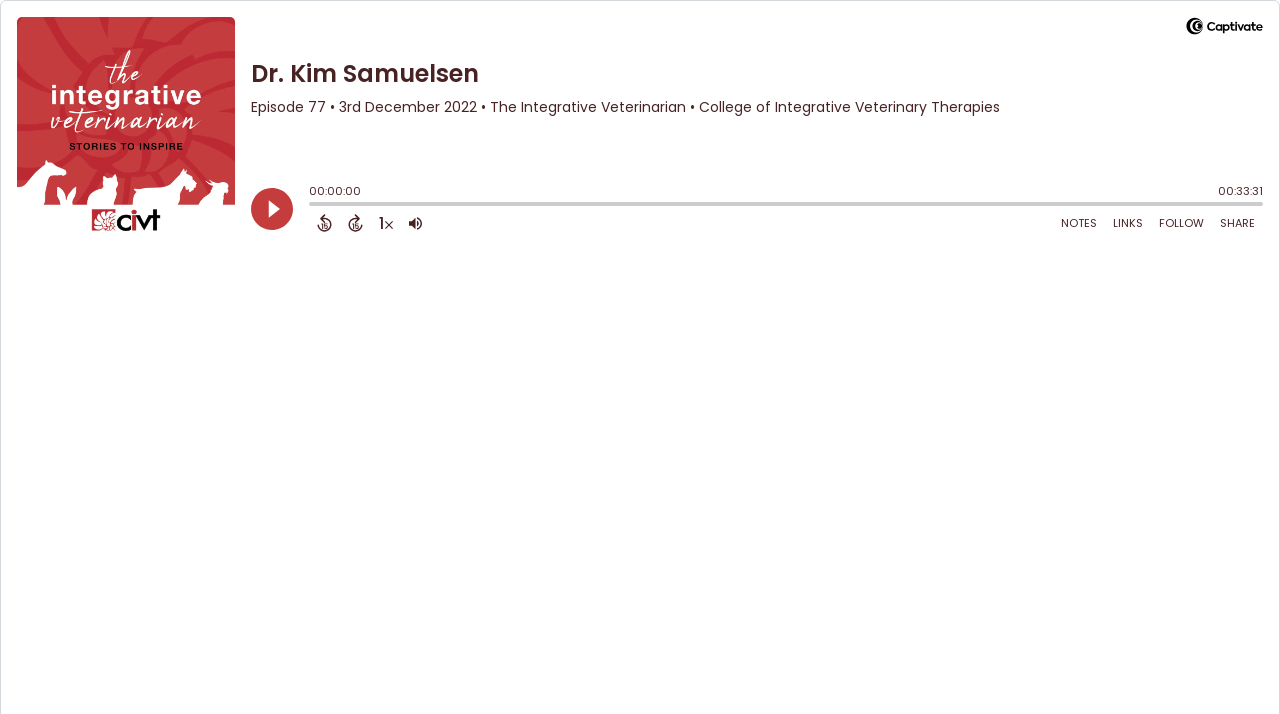Kindly respond to the following question with a single word or a brief phrase: 
What is the name of the podcast?

The Integrative Veterinarian